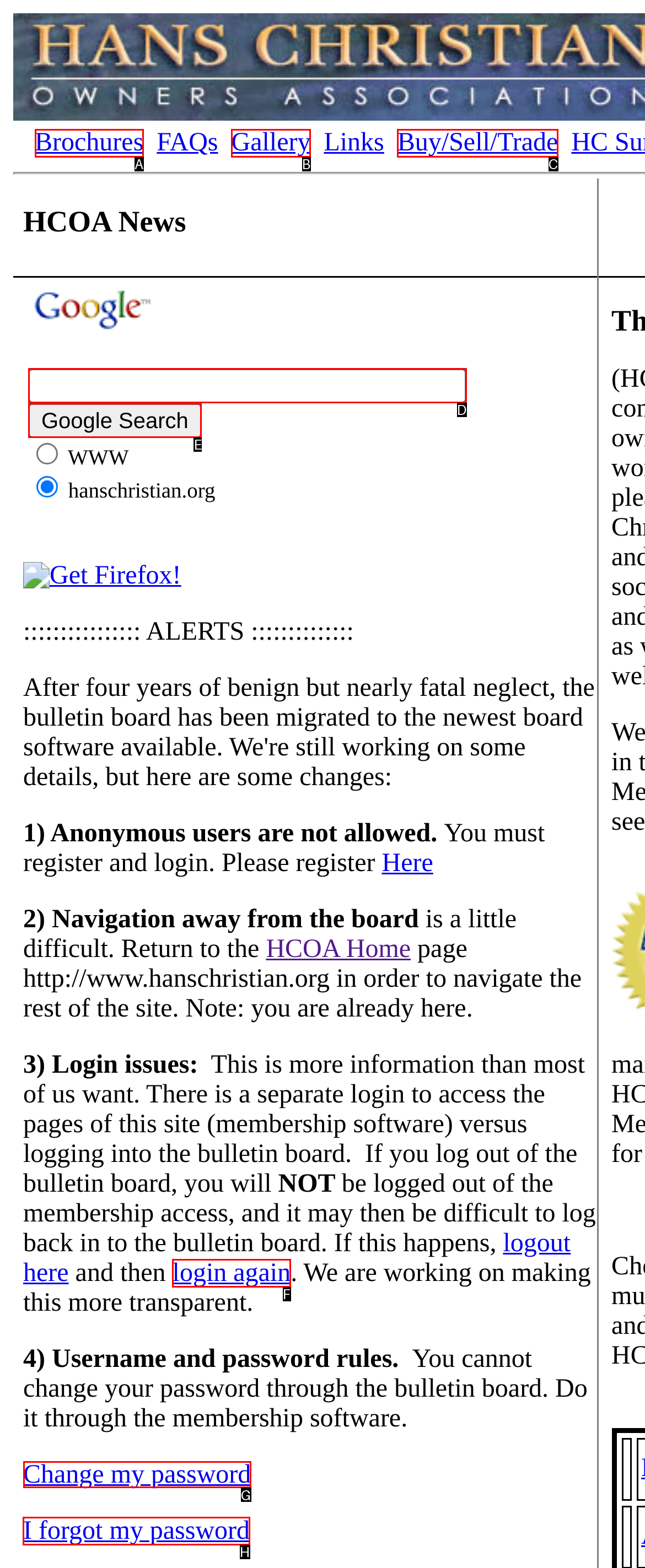Tell me which one HTML element I should click to complete the following task: Change my password
Answer with the option's letter from the given choices directly.

G